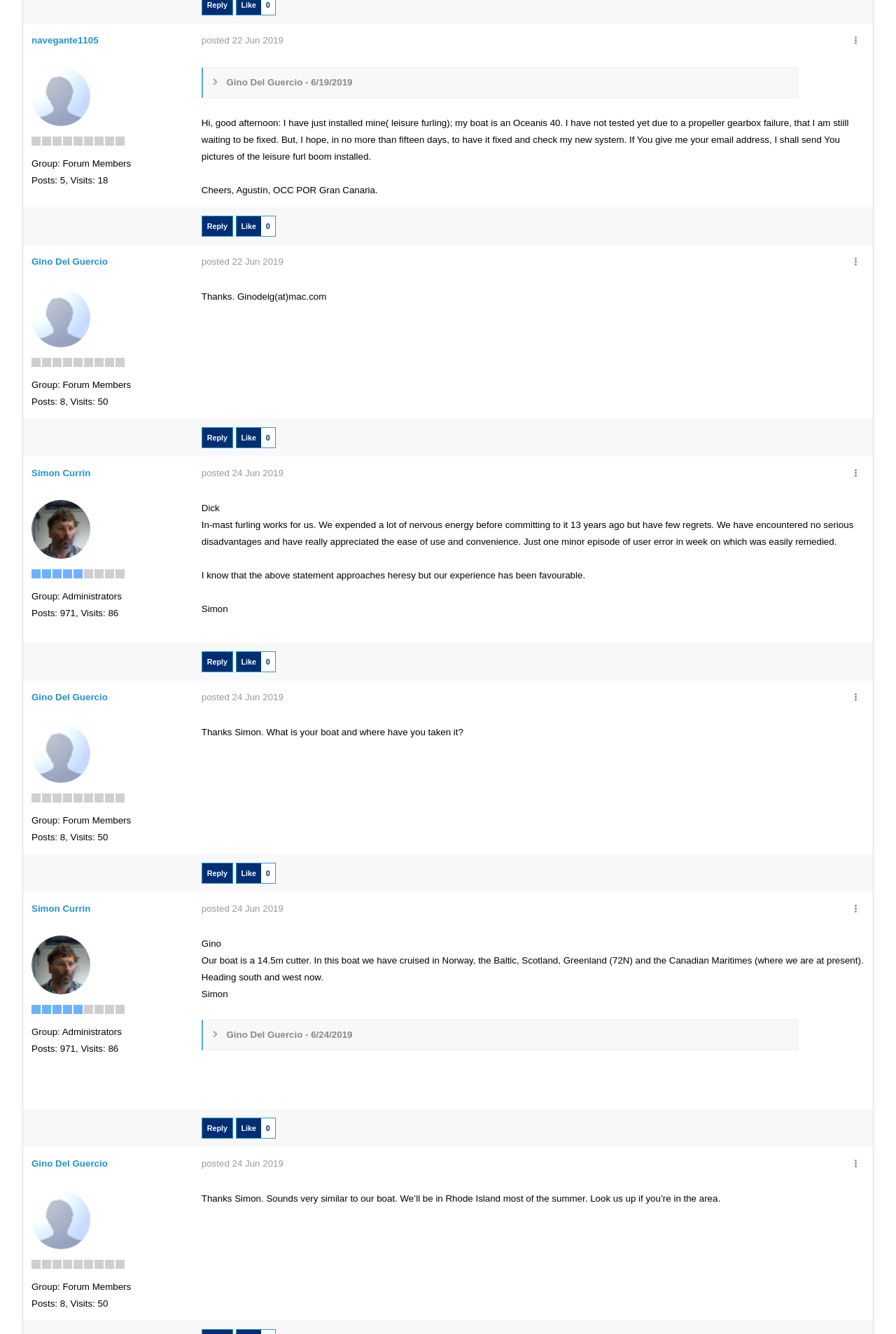Locate the bounding box coordinates of the element that needs to be clicked to carry out the instruction: "Contact user via email". The coordinates should be given as four float numbers ranging from 0 to 1, i.e., [left, top, right, bottom].

[0.225, 0.32, 0.26, 0.336]